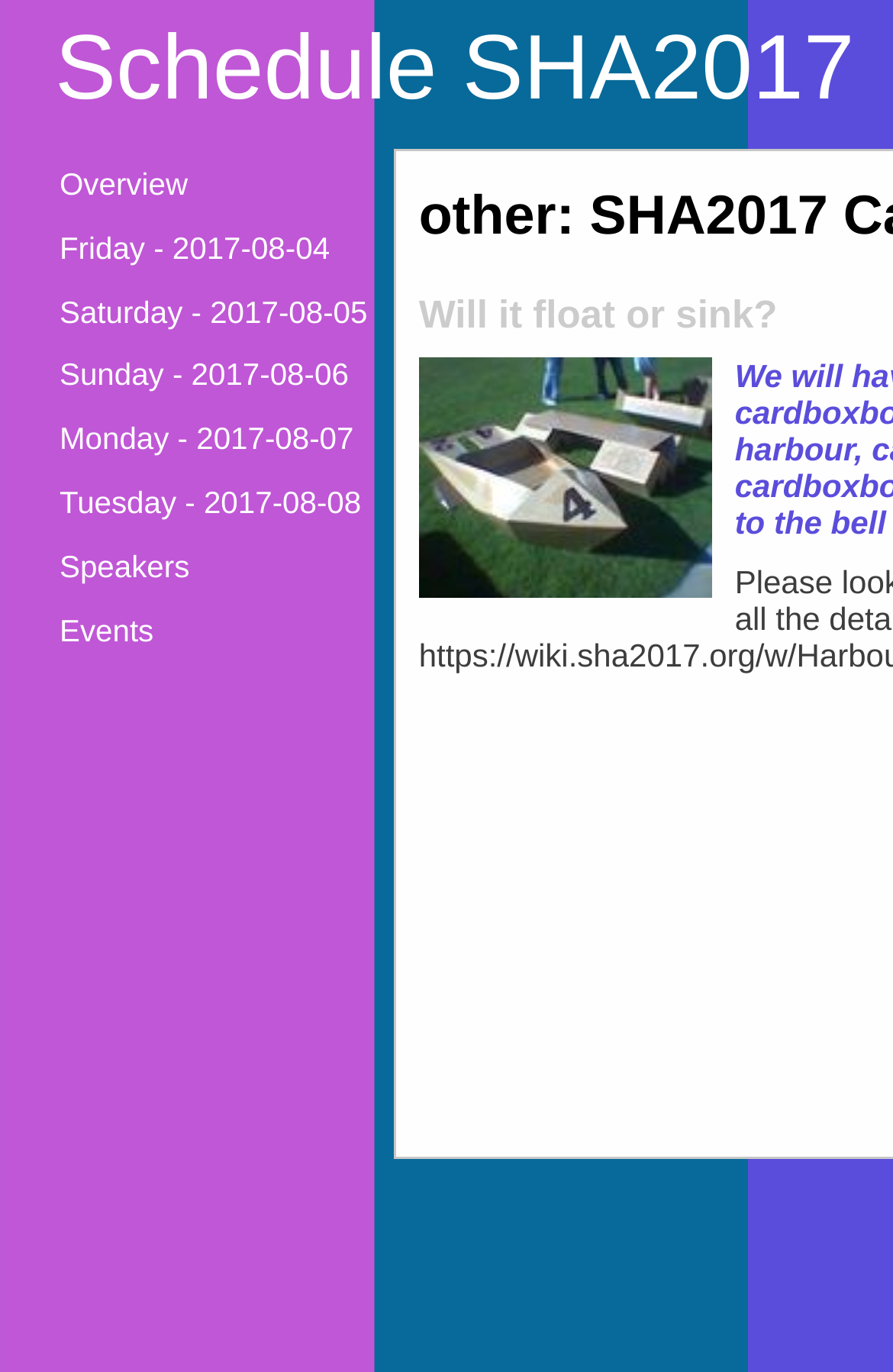What is the category of the 'Events' link?
Use the information from the screenshot to give a comprehensive response to the question.

The 'Events' link is located among other links with dates, suggesting that it is related to the schedule of events, which is the main purpose of the webpage.